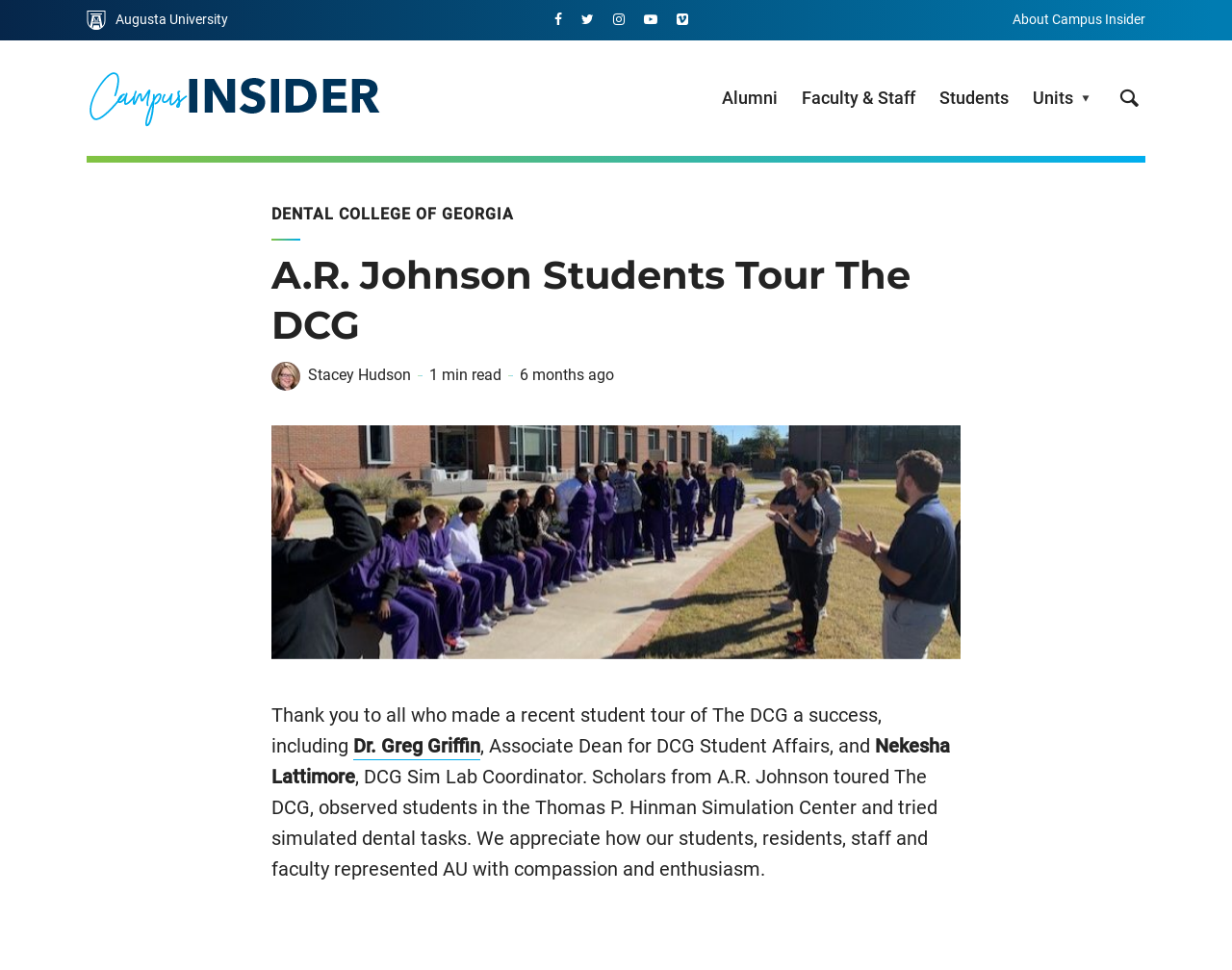Could you highlight the region that needs to be clicked to execute the instruction: "Go to Augusta University homepage"?

[0.07, 0.0, 0.185, 0.042]